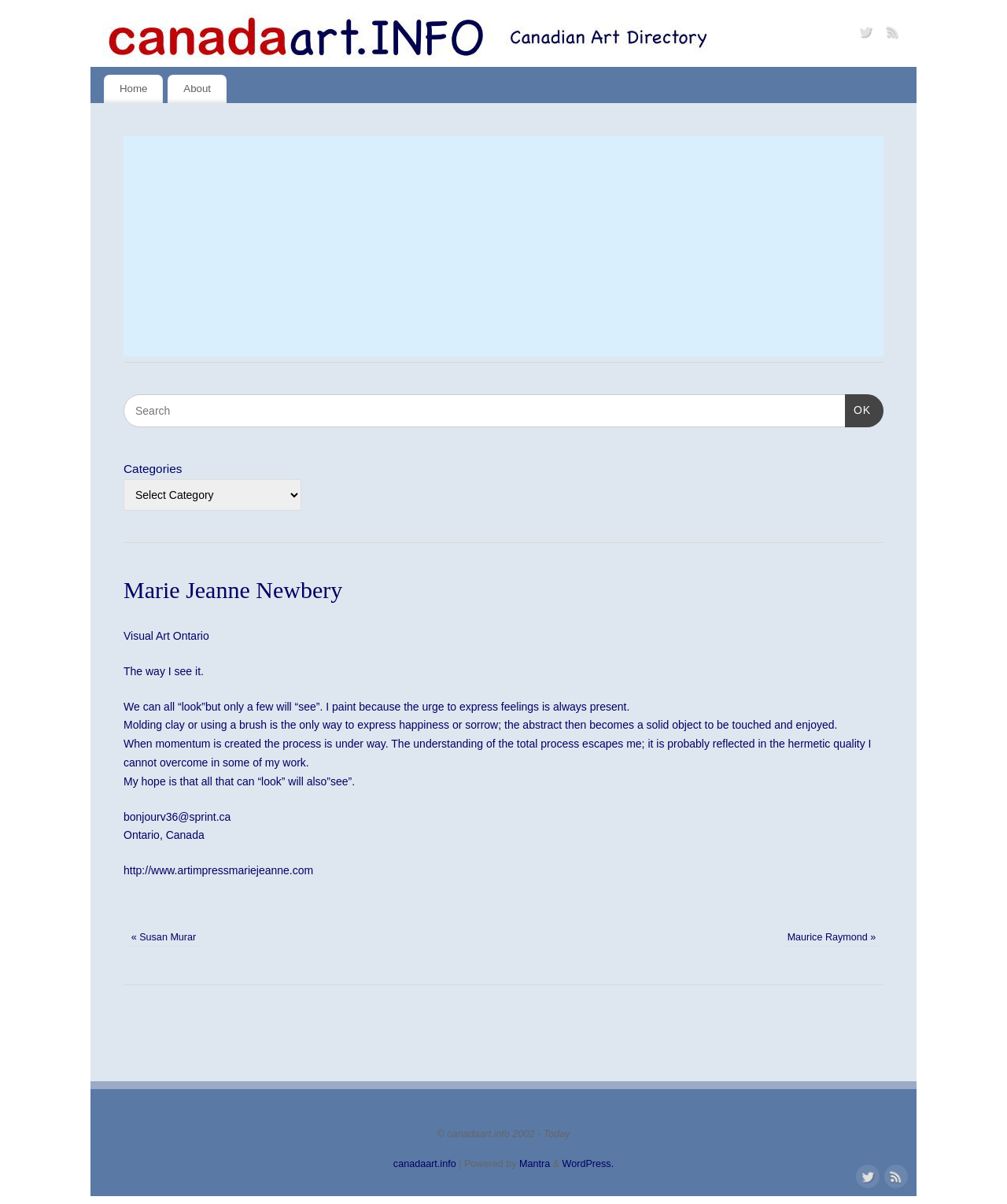Provide the bounding box coordinates of the section that needs to be clicked to accomplish the following instruction: "Search for something."

[0.123, 0.327, 0.877, 0.355]